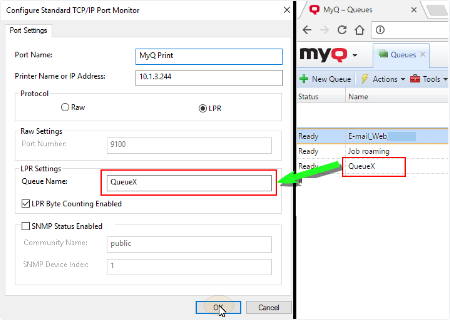Based on the visual content of the image, answer the question thoroughly: What is the protocol option selected?

The protocol option selected can be found in the 'Port Settings' section of the configuration window, where it is specified as 'LPR'.